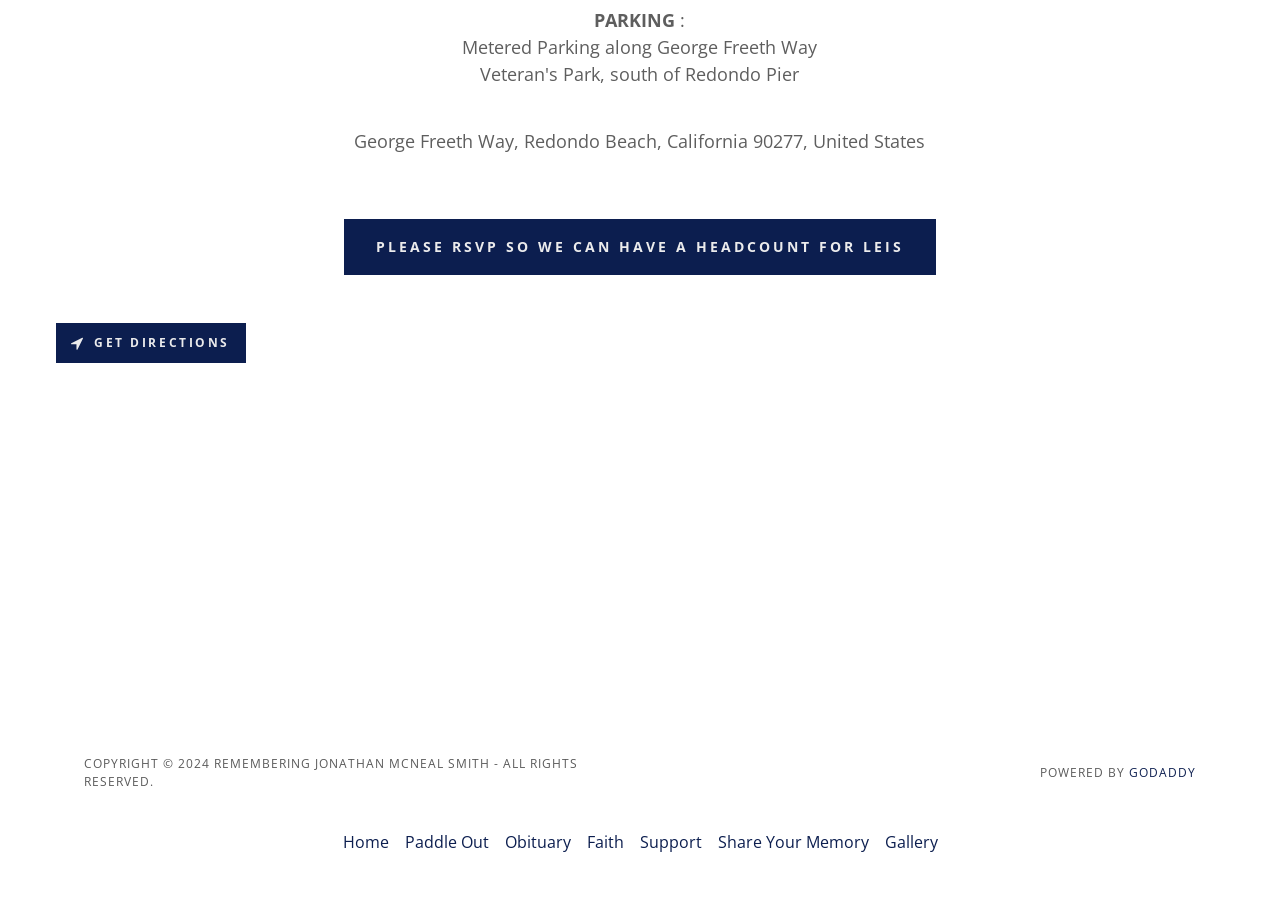Identify the bounding box coordinates of the clickable region necessary to fulfill the following instruction: "Click the 'PLEASE RSVP SO WE CAN HAVE A HEADCOUNT FOR LEIS' button". The bounding box coordinates should be four float numbers between 0 and 1, i.e., [left, top, right, bottom].

[0.269, 0.239, 0.731, 0.3]